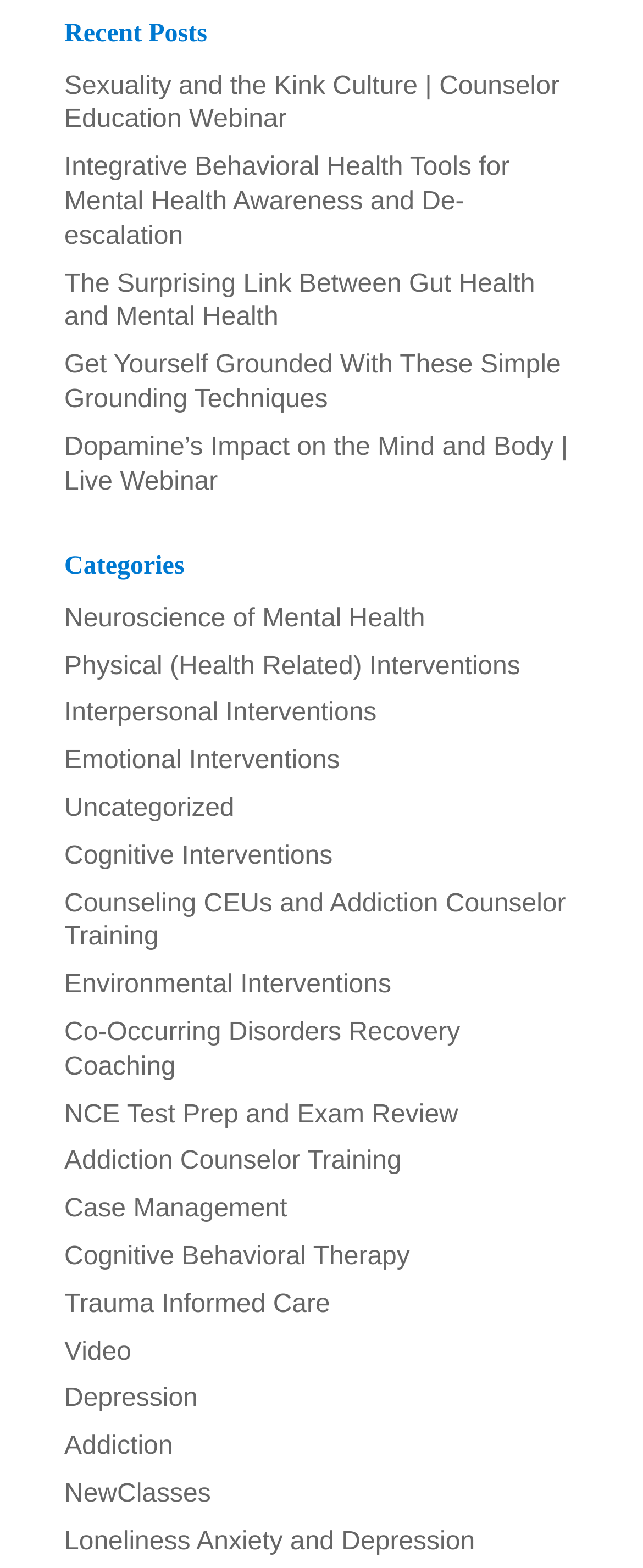Specify the bounding box coordinates for the region that must be clicked to perform the given instruction: "watch videos".

[0.1, 0.853, 0.204, 0.871]